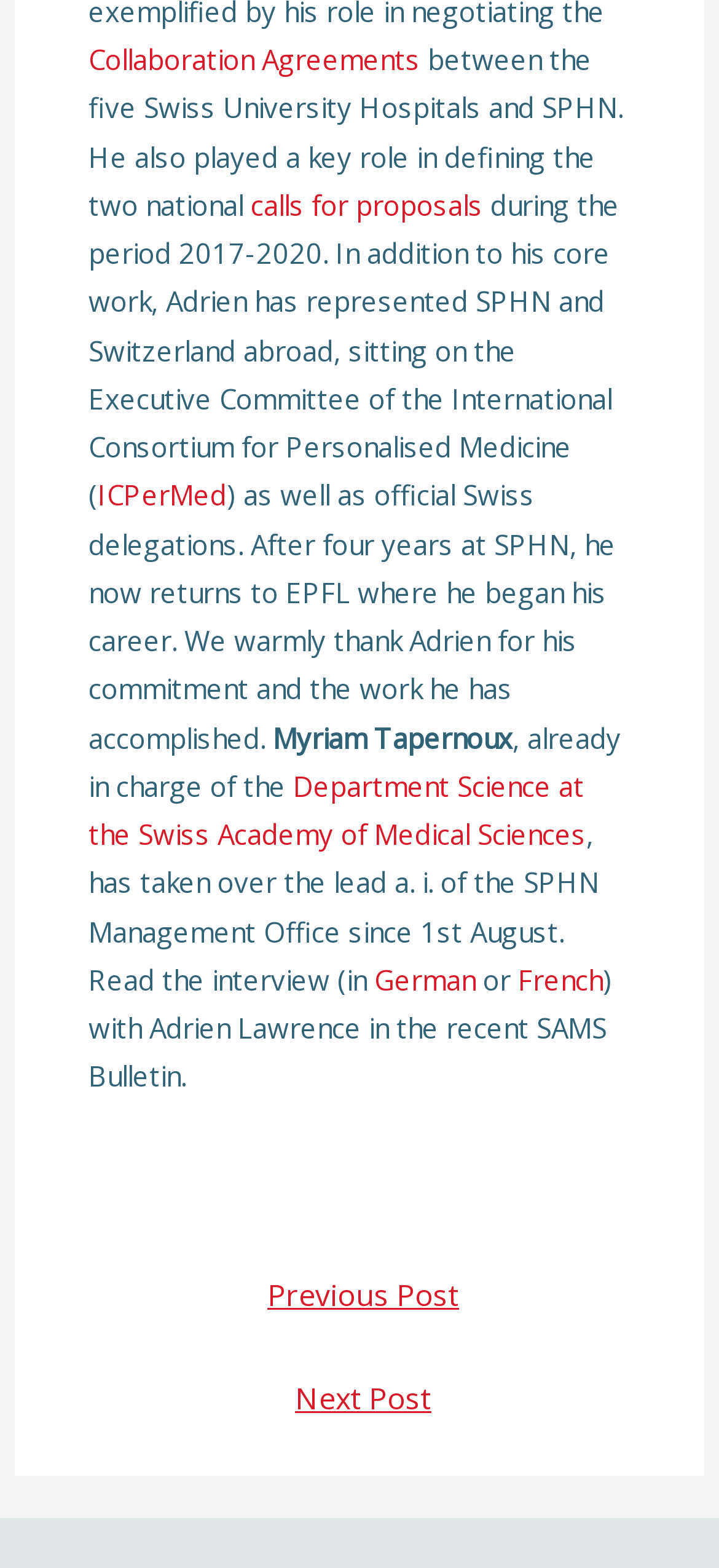Determine the bounding box coordinates for the clickable element required to fulfill the instruction: "Go to the Department Science at the Swiss Academy of Medical Sciences". Provide the coordinates as four float numbers between 0 and 1, i.e., [left, top, right, bottom].

[0.123, 0.489, 0.816, 0.544]